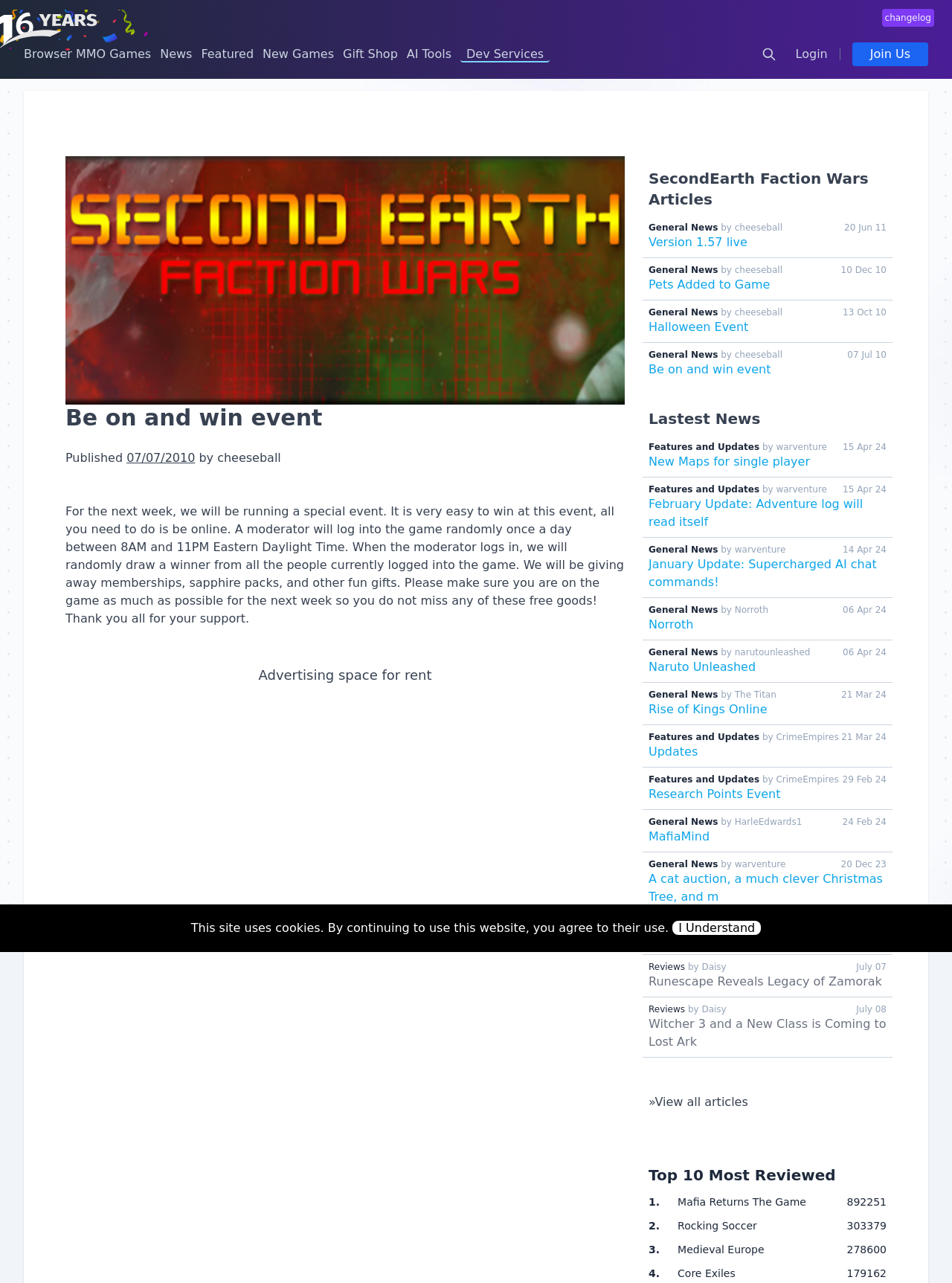What is the time period during which the special event will take place?
Answer the question using a single word or phrase, according to the image.

For the next week